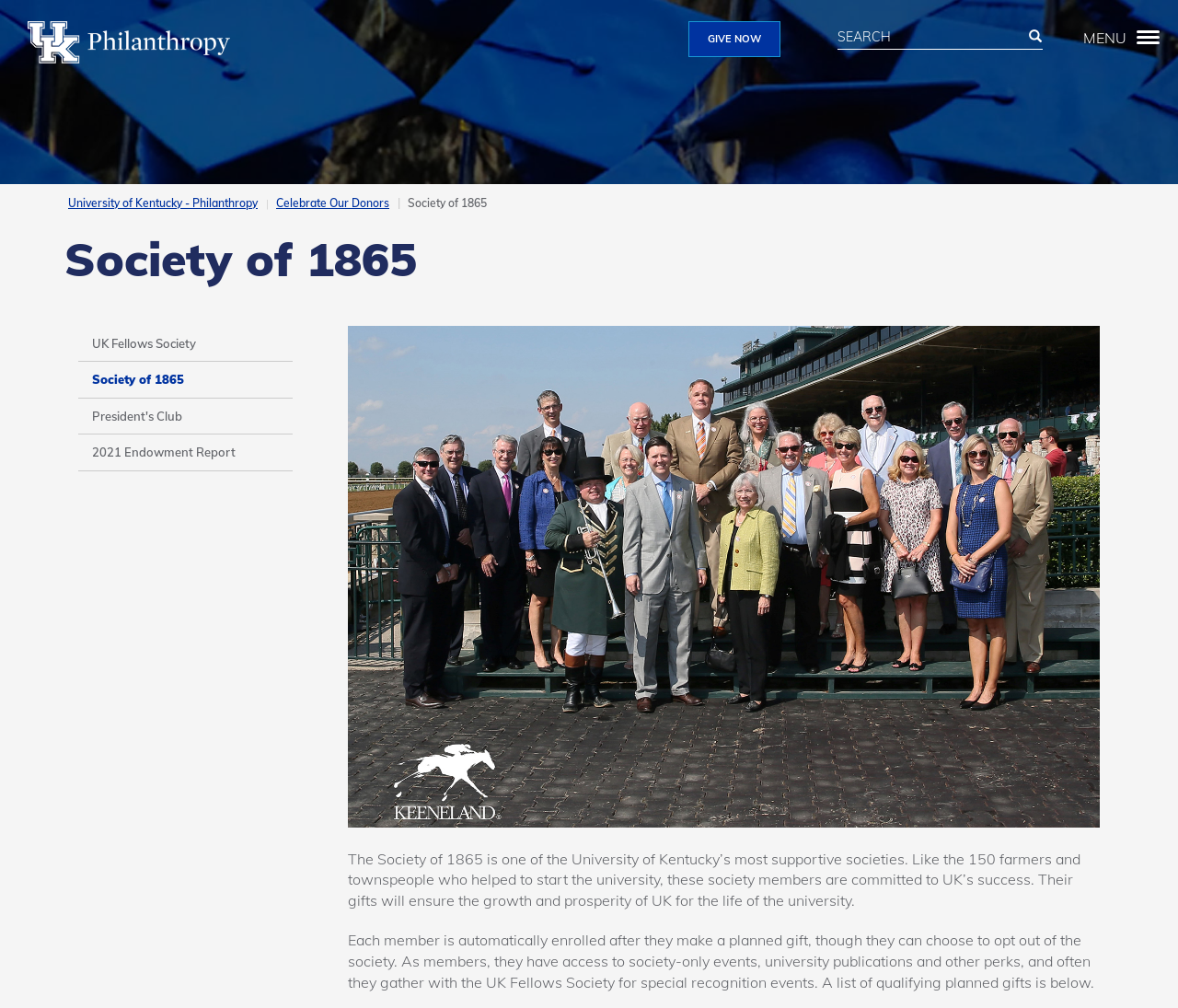Locate the UI element described by Search in the provided webpage screenshot. Return the bounding box coordinates in the format (top-left x, top-left y, bottom-right x, bottom-right y), ensuring all values are between 0 and 1.

[0.864, 0.023, 0.894, 0.052]